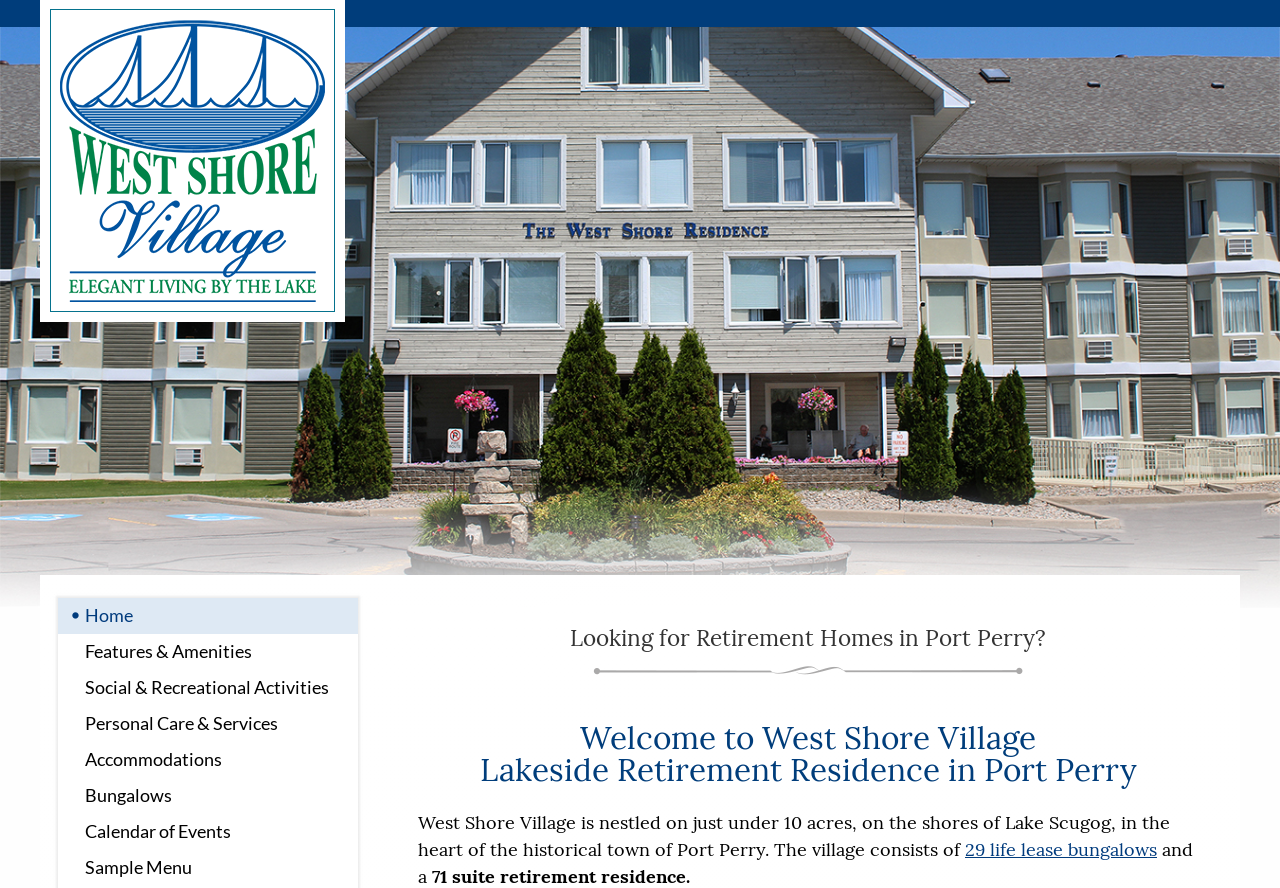Produce an extensive caption that describes everything on the webpage.

The webpage is about West Shore Village, a lakeside retirement community in Port Perry, Durham Region. At the top of the page, there is a large image that takes up about a quarter of the screen, with a caption "Home Page". Below the image, there is a navigation menu with 8 links, including "Home", "Features & Amenities", "Social & Recreational Activities", and others, which are aligned horizontally and take up about a quarter of the screen.

The main content of the page starts with a heading "Looking for Retirement Homes in Port Perry?" followed by a more prominent heading "Welcome to West Shore Village Lakeside Retirement Residence in Port Perry". Below these headings, there is a paragraph of text that describes the location and features of West Shore Village, which is nestled on 10 acres of land on the shores of Lake Scugog. The text also mentions that the village consists of 29 life lease bungalows and a 71-suite retirement residence.

The text is arranged in a single column, with the headings and paragraphs flowing vertically down the page. The links in the navigation menu are positioned above the main content, and the image is at the very top of the page. Overall, the layout is clean and easy to follow, with clear headings and concise text that provides an overview of West Shore Village and its features.